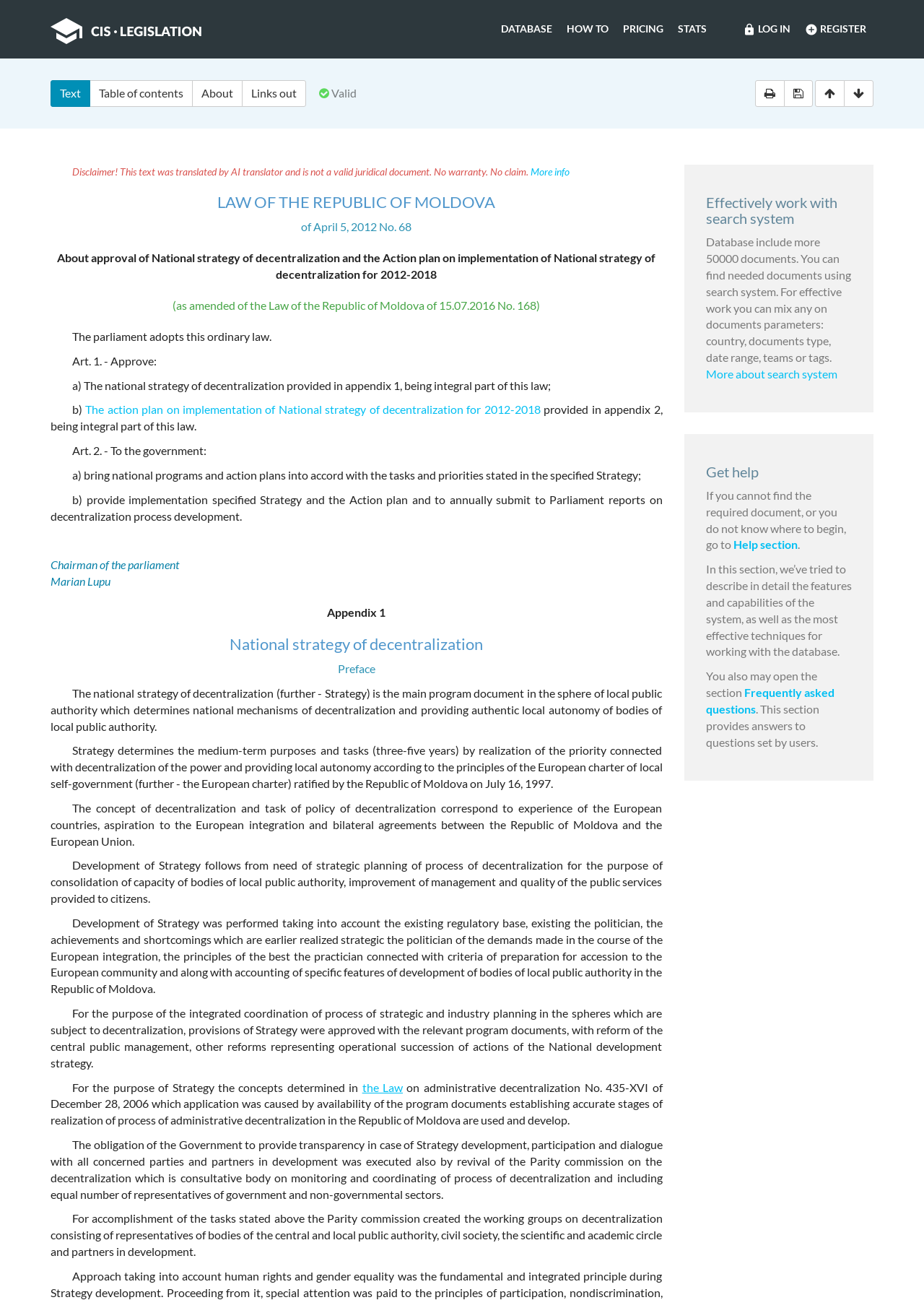Please locate the bounding box coordinates for the element that should be clicked to achieve the following instruction: "Click on CIS Legislation". Ensure the coordinates are given as four float numbers between 0 and 1, i.e., [left, top, right, bottom].

[0.043, 0.0, 0.23, 0.044]